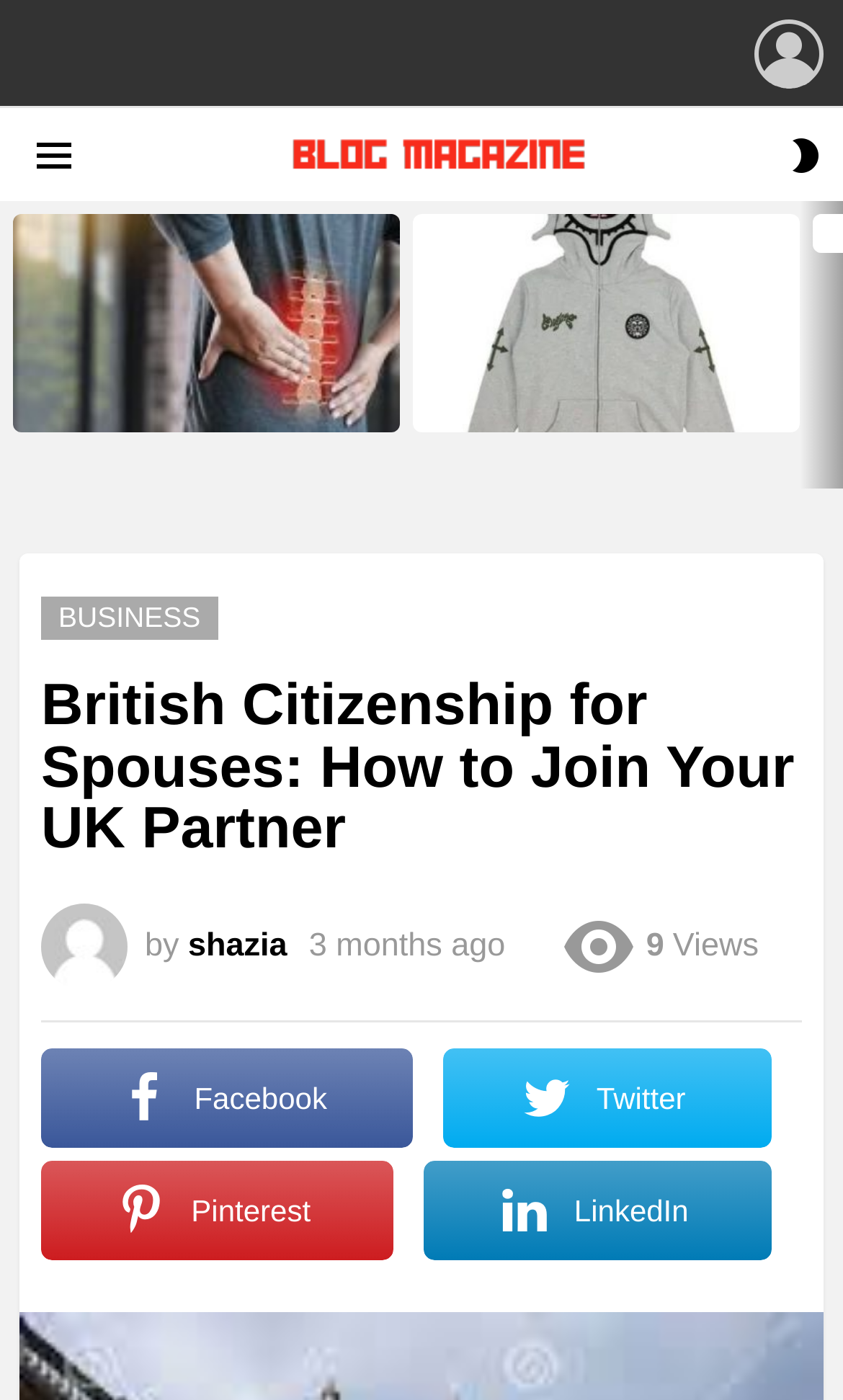Please identify the bounding box coordinates of the area that needs to be clicked to fulfill the following instruction: "Go to the next page."

[0.949, 0.144, 1.0, 0.349]